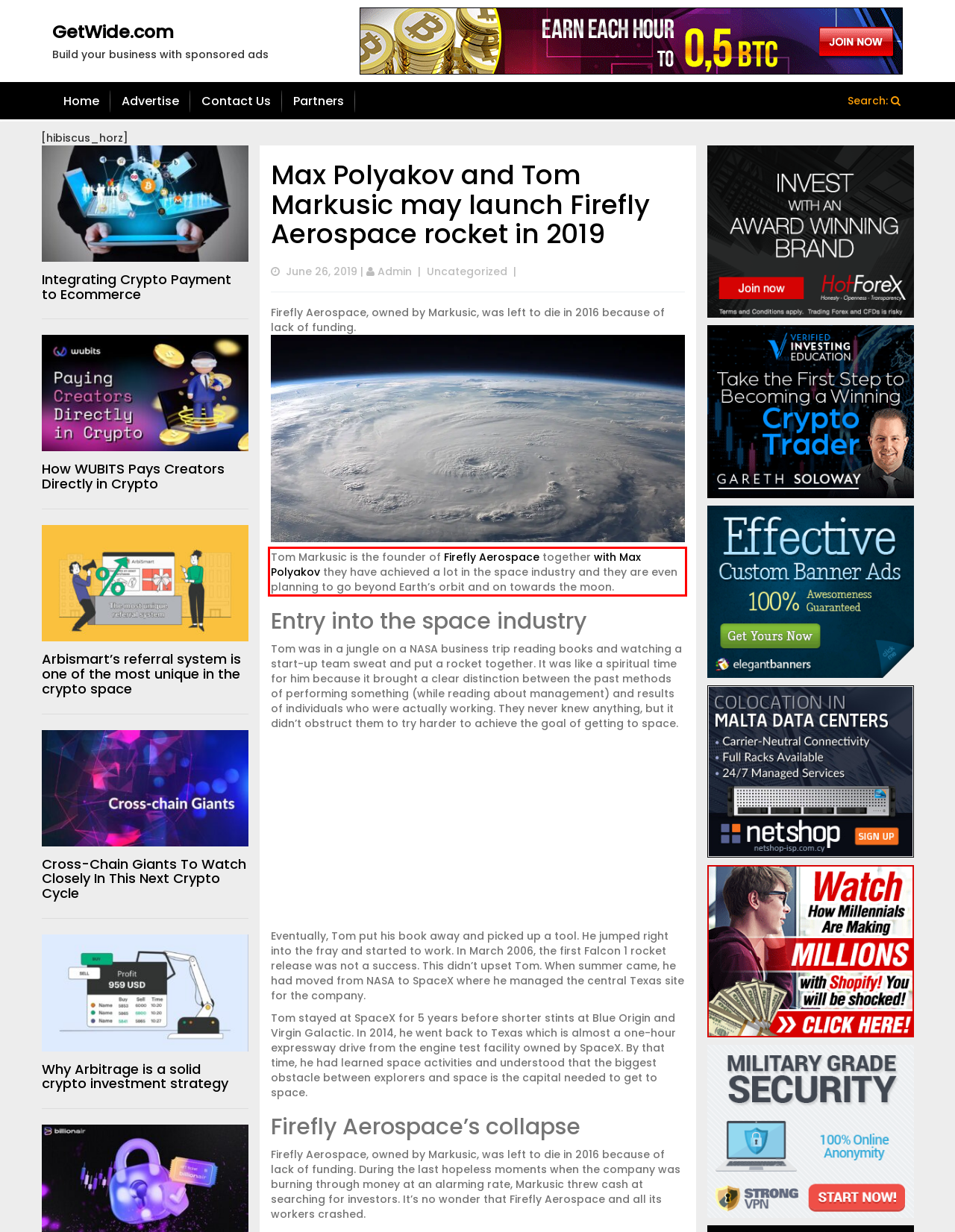You have a screenshot of a webpage, and there is a red bounding box around a UI element. Utilize OCR to extract the text within this red bounding box.

Tom Markusic is the founder of Firefly Aerospace together with Max Polyakov they have achieved a lot in the space industry and they are even planning to go beyond Earth’s orbit and on towards the moon.